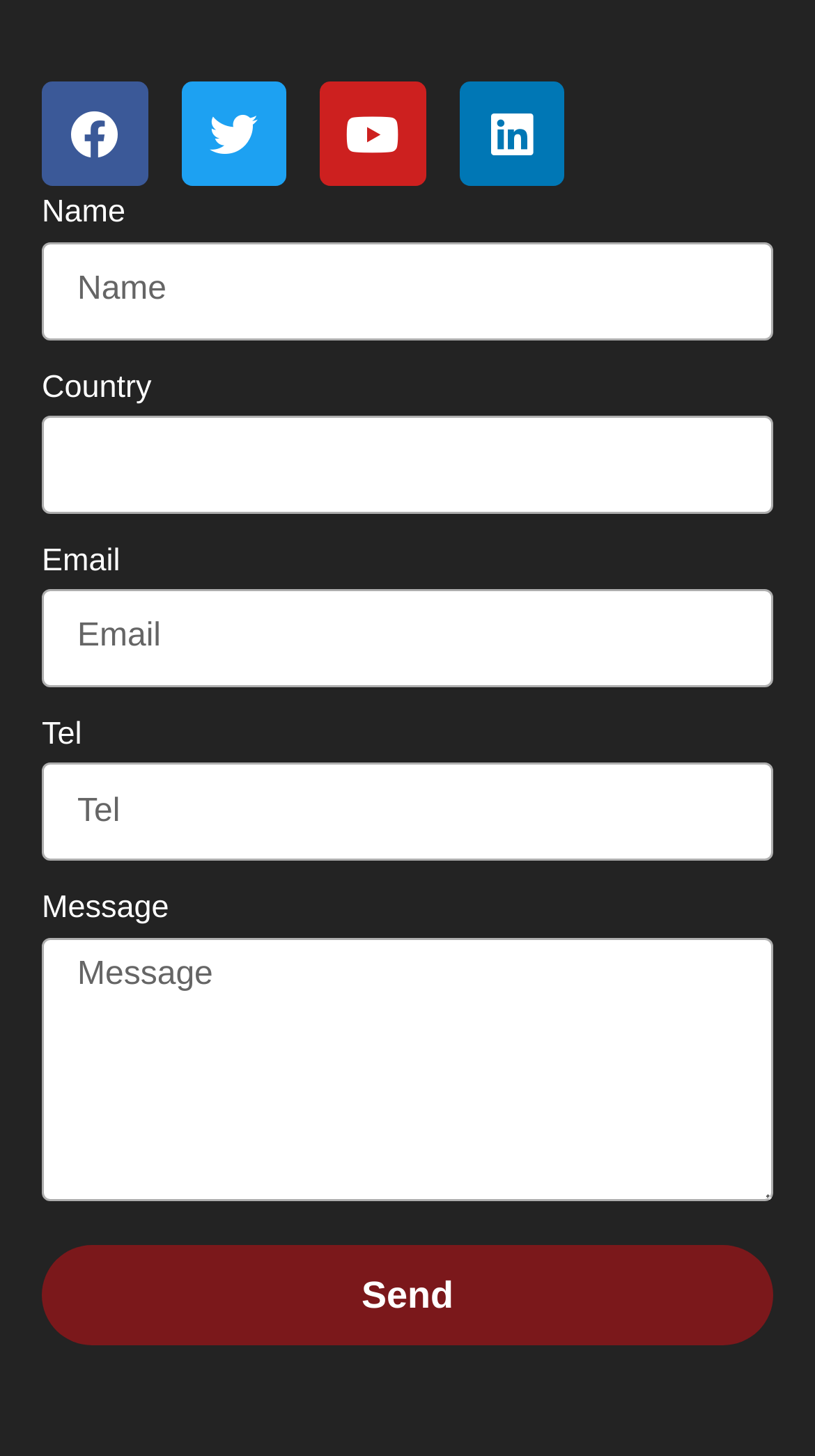Please identify the bounding box coordinates of the clickable region that I should interact with to perform the following instruction: "Visit Facebook". The coordinates should be expressed as four float numbers between 0 and 1, i.e., [left, top, right, bottom].

[0.051, 0.056, 0.181, 0.128]